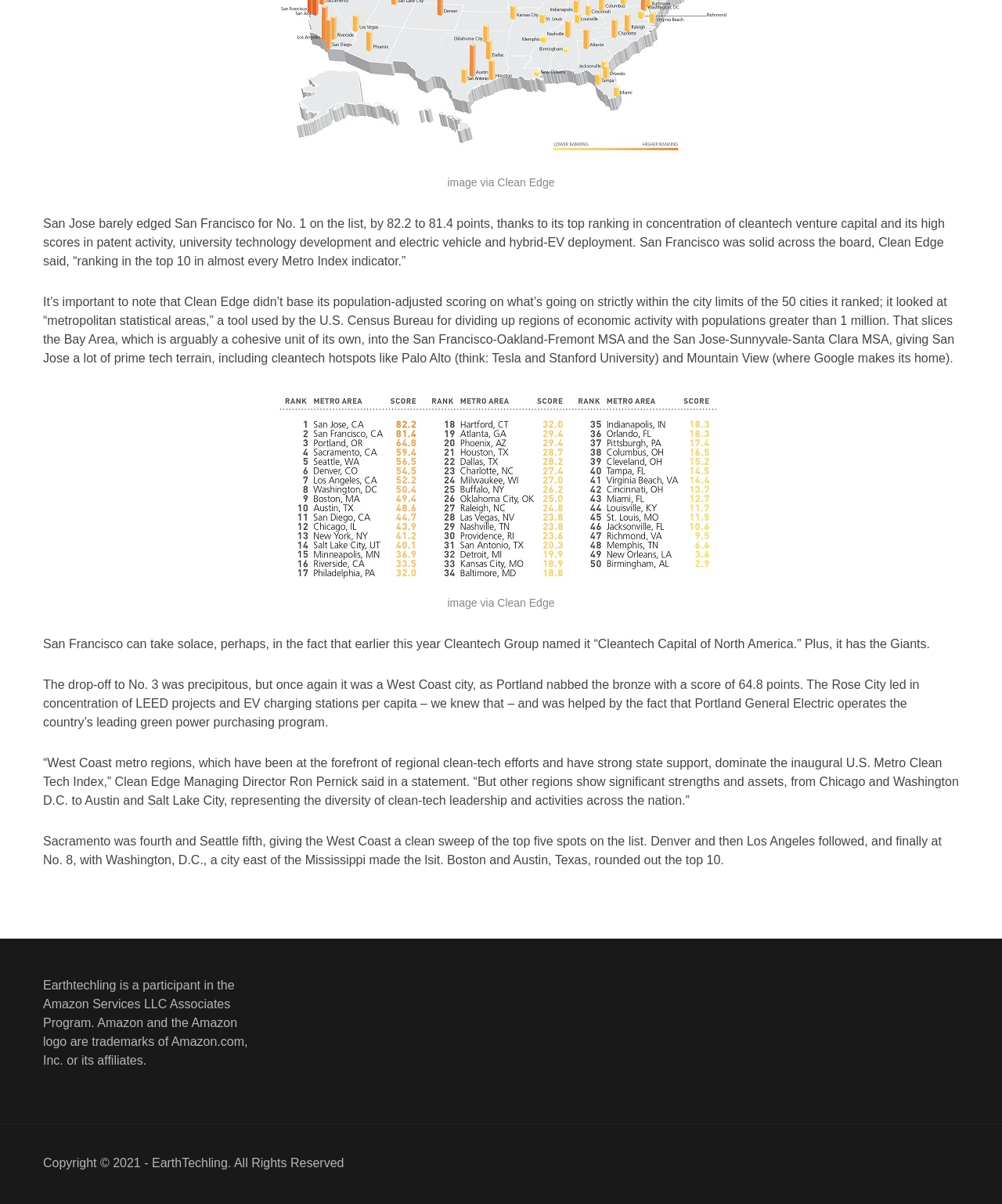Identify the bounding box for the given UI element using the description provided. Coordinates should be in the format (top-left x, top-left y, bottom-right x, bottom-right y) and must be between 0 and 1. Here is the description: parent_node: image via Clean Edge

[0.275, 0.398, 0.725, 0.409]